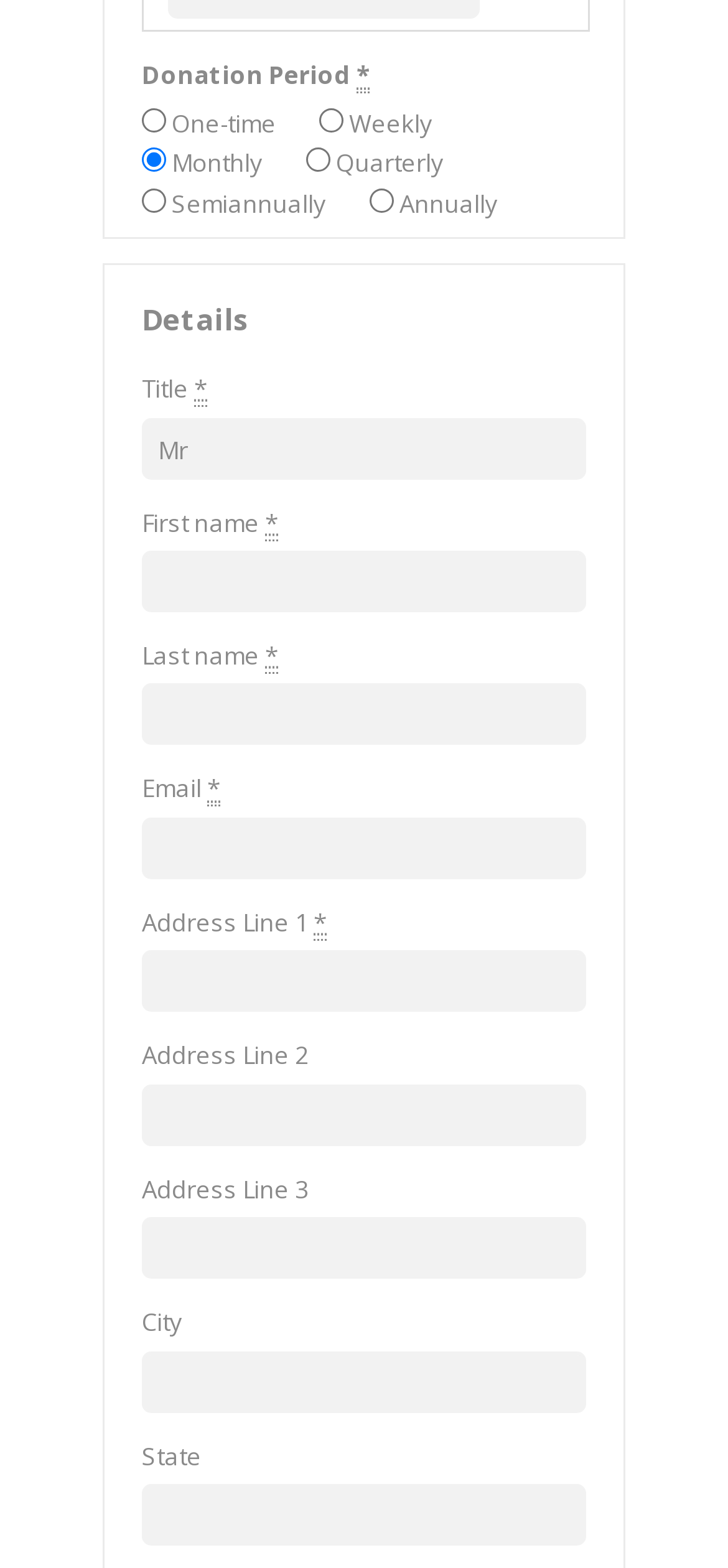What is the default donation period? Examine the screenshot and reply using just one word or a brief phrase.

Monthly